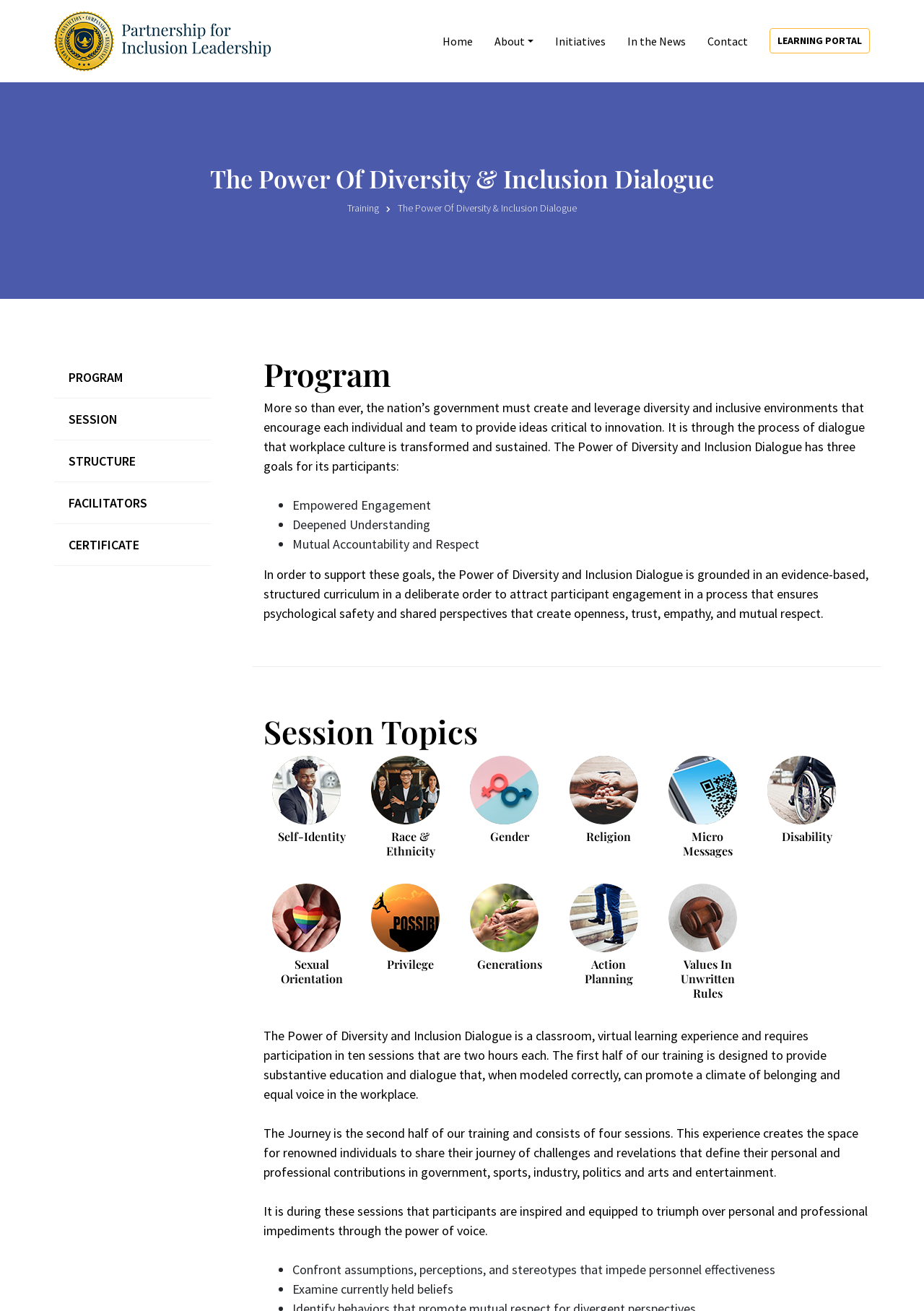Please provide a comprehensive answer to the question based on the screenshot: What is the purpose of the 'Journey' component of the training program?

The 'Journey' component of the training program is designed to inspire and equip participants to overcome personal and professional obstacles through the power of voice. This is achieved by featuring renowned individuals who share their personal and professional journeys and contributions.